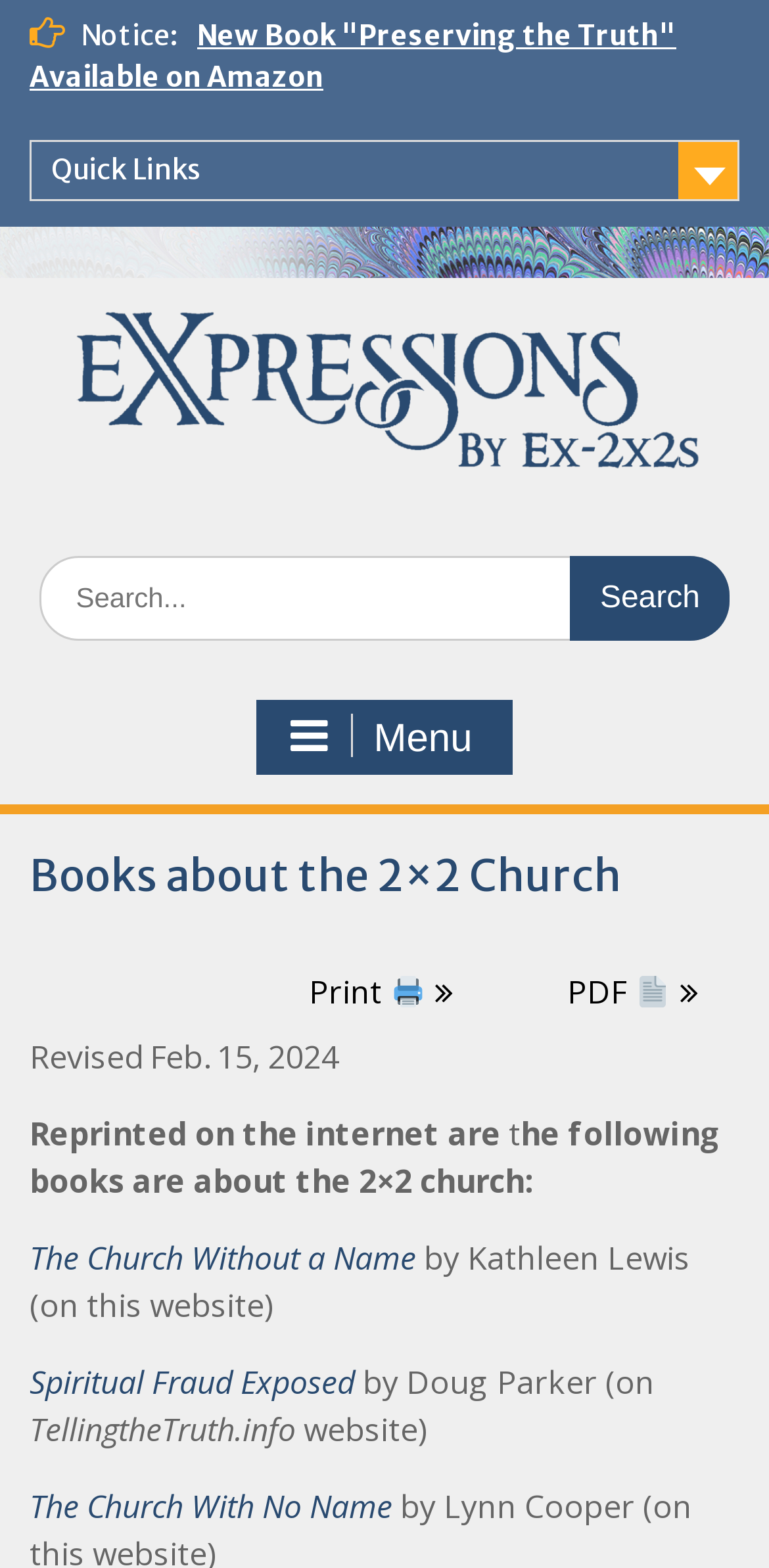Please locate the bounding box coordinates of the element that should be clicked to achieve the given instruction: "Open the menu".

[0.335, 0.446, 0.665, 0.494]